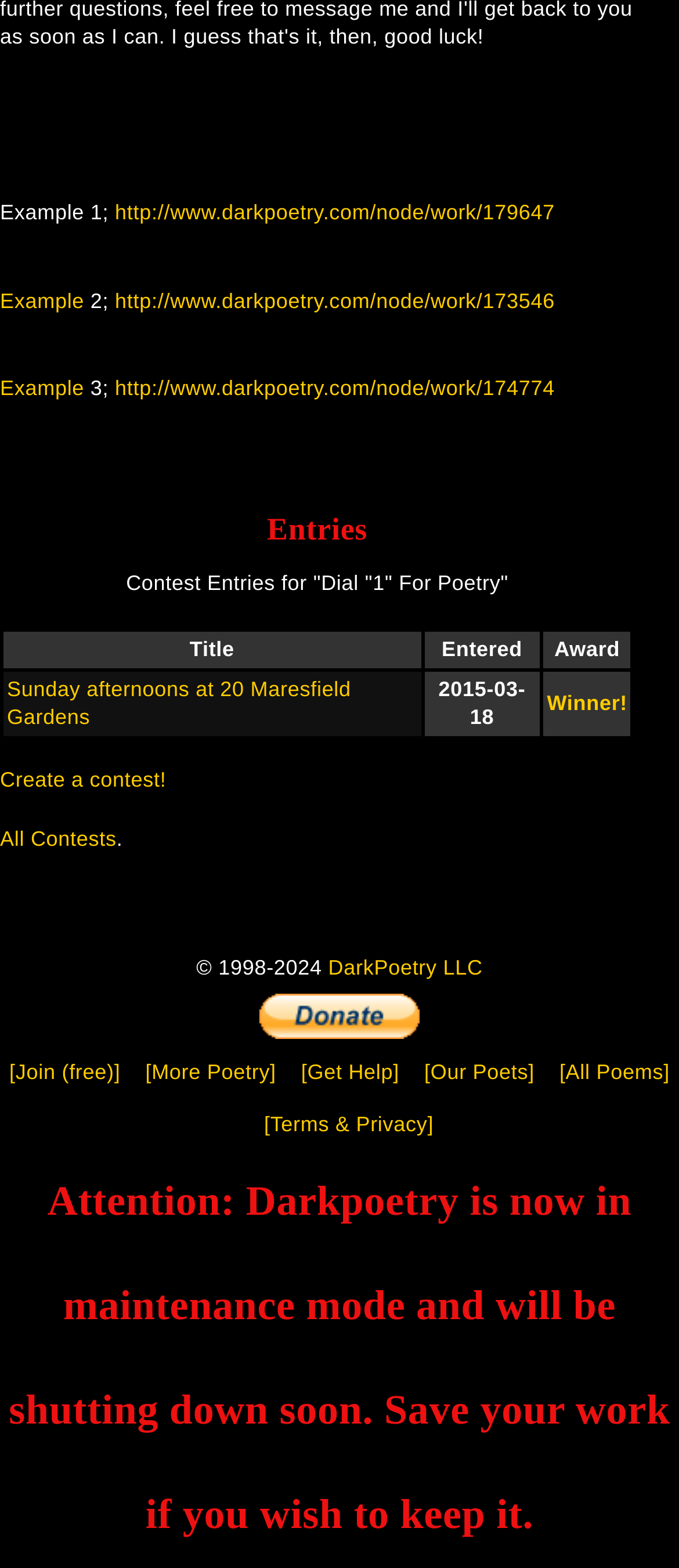What is the status of the Darkpoetry website?
Based on the image, please offer an in-depth response to the question.

I found the heading 'Attention: Darkpoetry is now in maintenance mode and will be shutting down soon. Save your work if you wish to keep it.' which indicates that the website is currently in maintenance mode and will be shutting down soon.